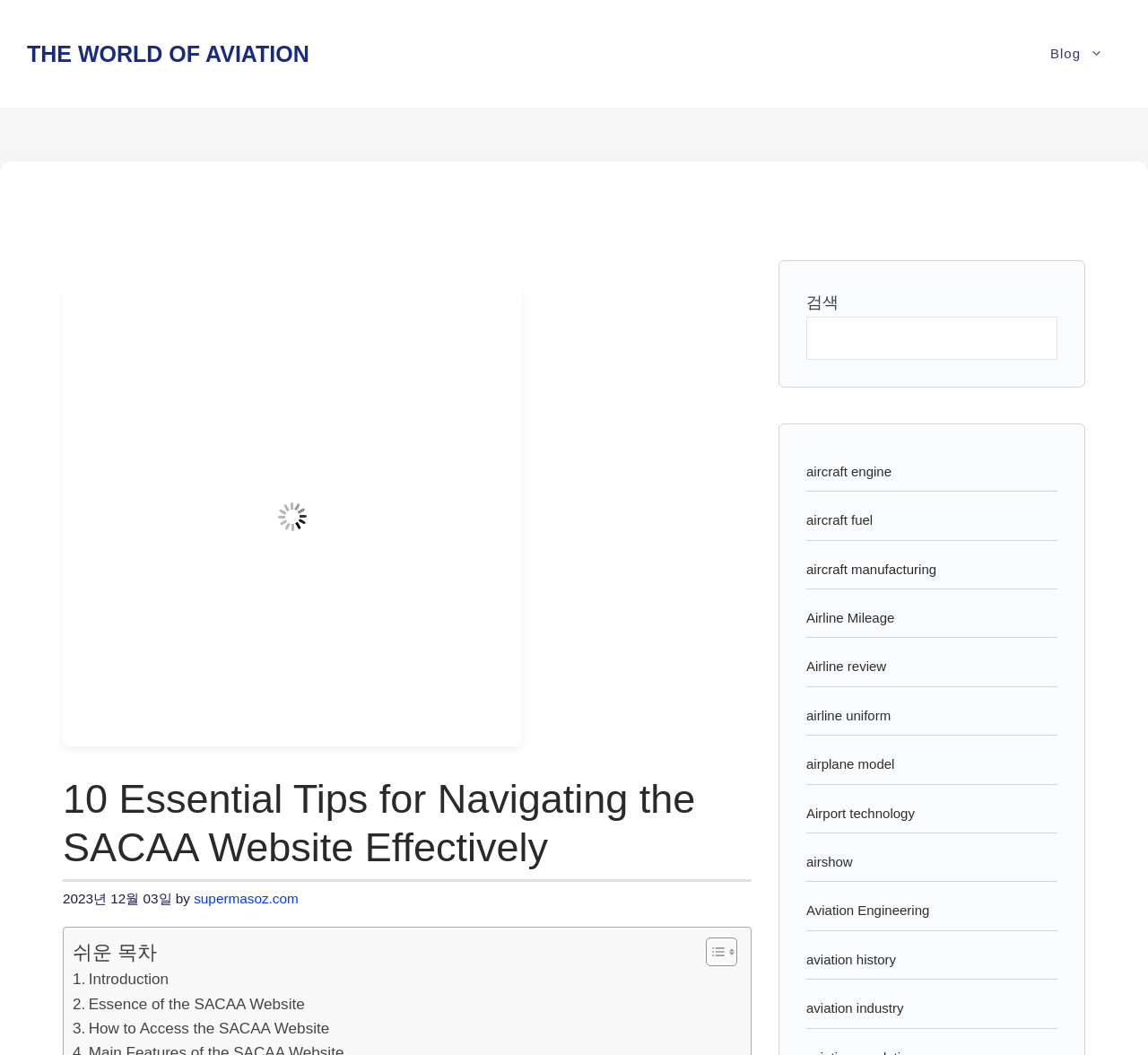Describe all the significant parts and information present on the webpage.

The webpage is about providing essential tips for navigating the SACAA website, a valuable resource for stakeholders in South Africa's civil aviation sector. At the top, there is a banner with the text "Site" and a link to "THE WORLD OF AVIATION". Below the banner, there is a navigation menu with a link to "Blog".

The main content area is divided into two sections. On the left, there is an image with the title "A Comprehensive Guide to Navigating the SACAA Website". Below the image, there is a header with the title "10 Essential Tips for Navigating the SACAA Website Effectively", followed by the date "2023년 12월 03일" and the author's name "supermasoz.com".

On the right side of the main content area, there is a table of contents with links to different sections of the article, including "Introduction", "Essence of the SACAA Website", "How to Access the SACAA Website", and more. Each link has a toggle button with an image.

Below the main content area, there is a complementary section with a search bar and several links to related topics, such as "aircraft engine", "aircraft fuel", "aircraft manufacturing", and more. These links are arranged in a vertical list.